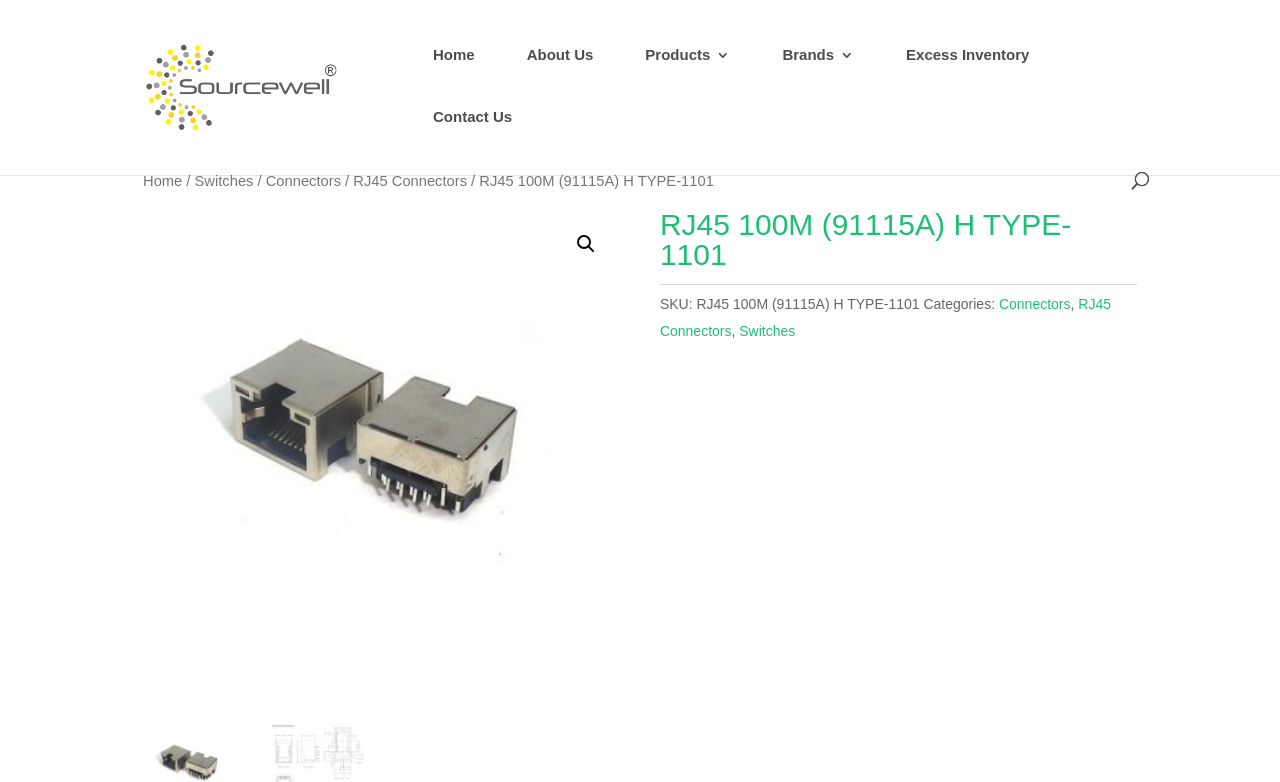Mark the bounding box of the element that matches the following description: "Contact Us".

[0.338, 0.141, 0.4, 0.22]